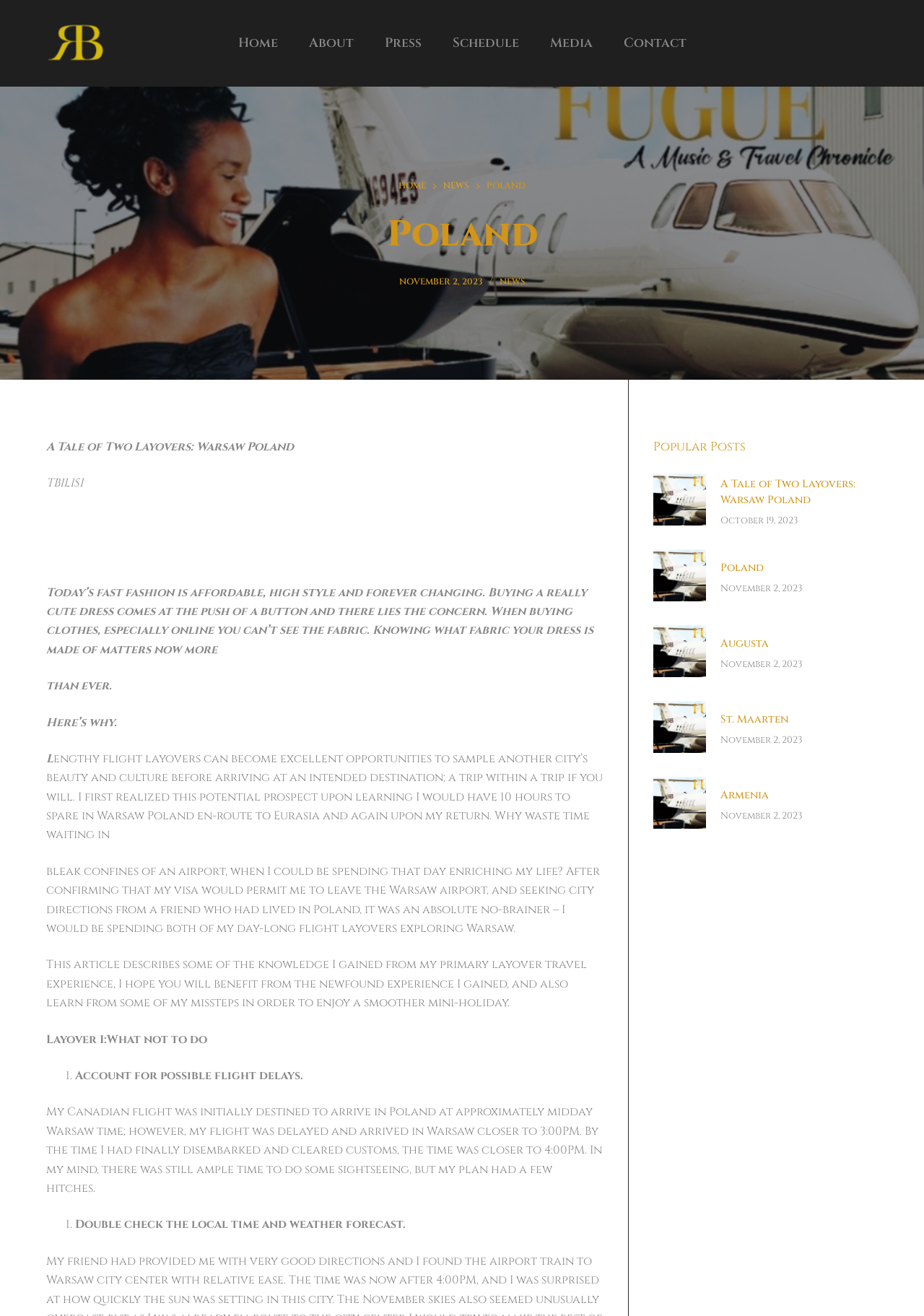Please identify the bounding box coordinates of the element on the webpage that should be clicked to follow this instruction: "Read the article 'A Tale of Two Layovers: Warsaw Poland'". The bounding box coordinates should be given as four float numbers between 0 and 1, formatted as [left, top, right, bottom].

[0.78, 0.362, 0.95, 0.386]